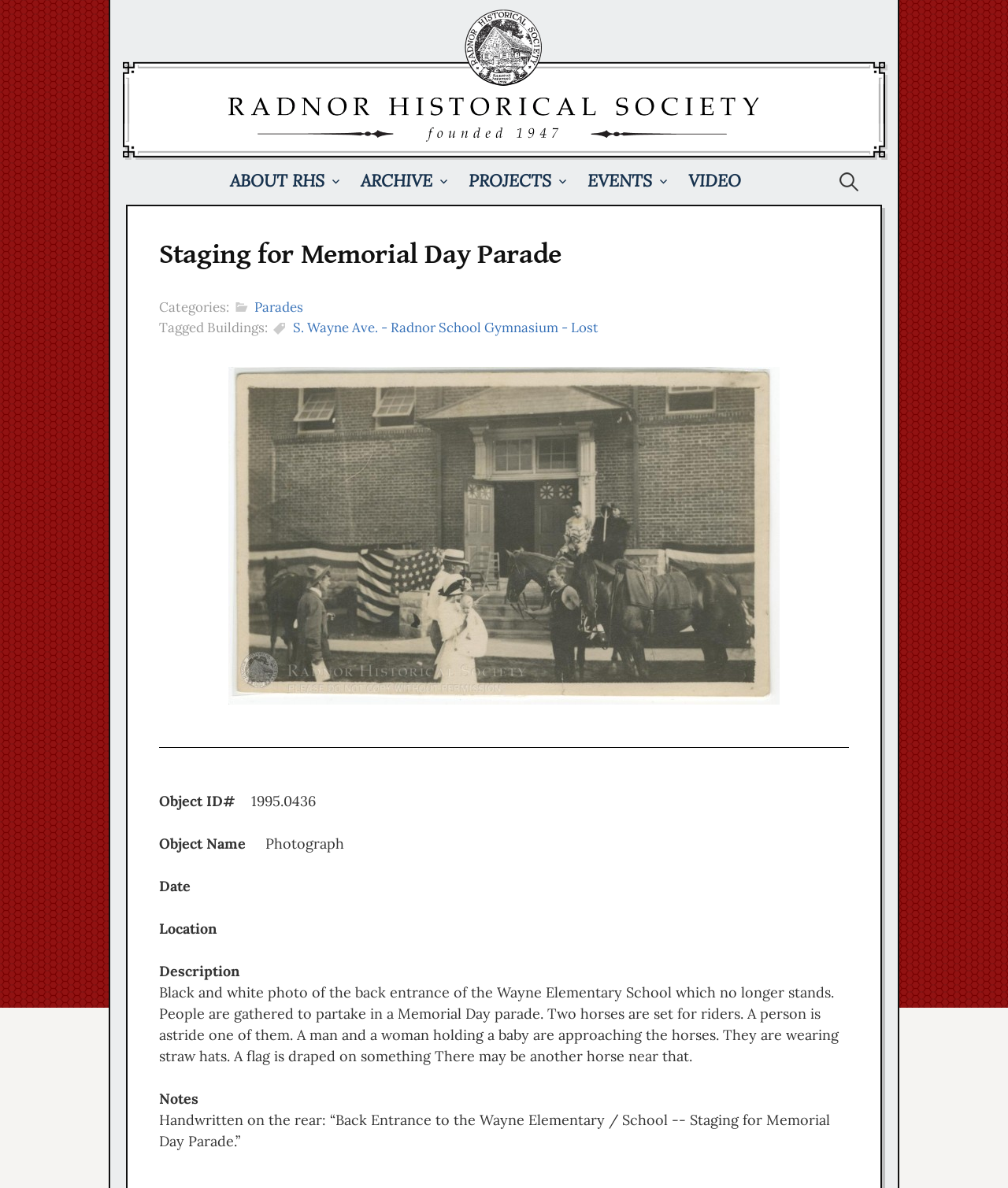Look at the image and answer the question in detail:
What is the object ID number of the photograph?

The object ID number can be found in the text 'Object ID# 1995.0436' on the webpage.